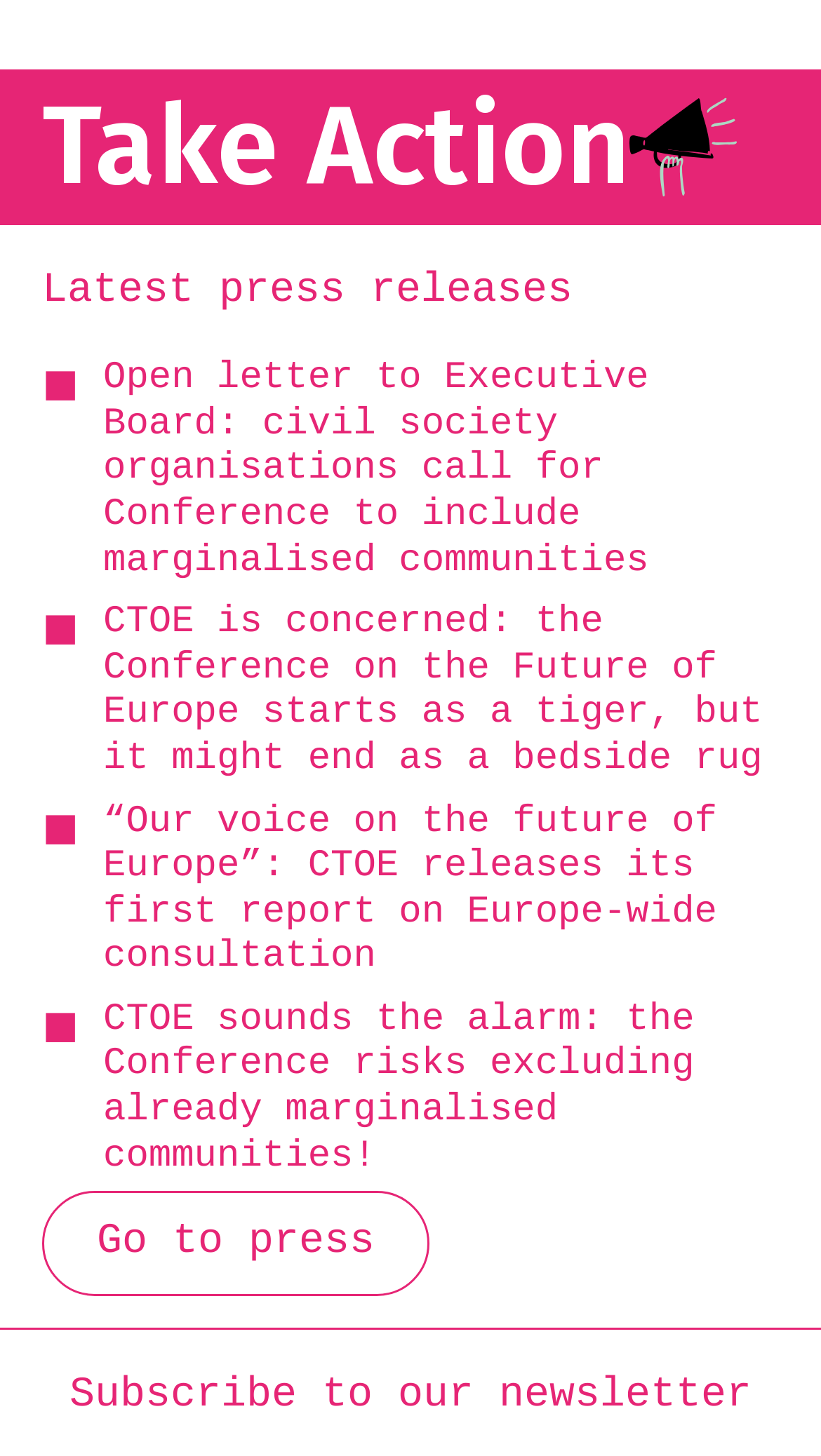Please respond to the question using a single word or phrase:
How many press releases are listed?

4